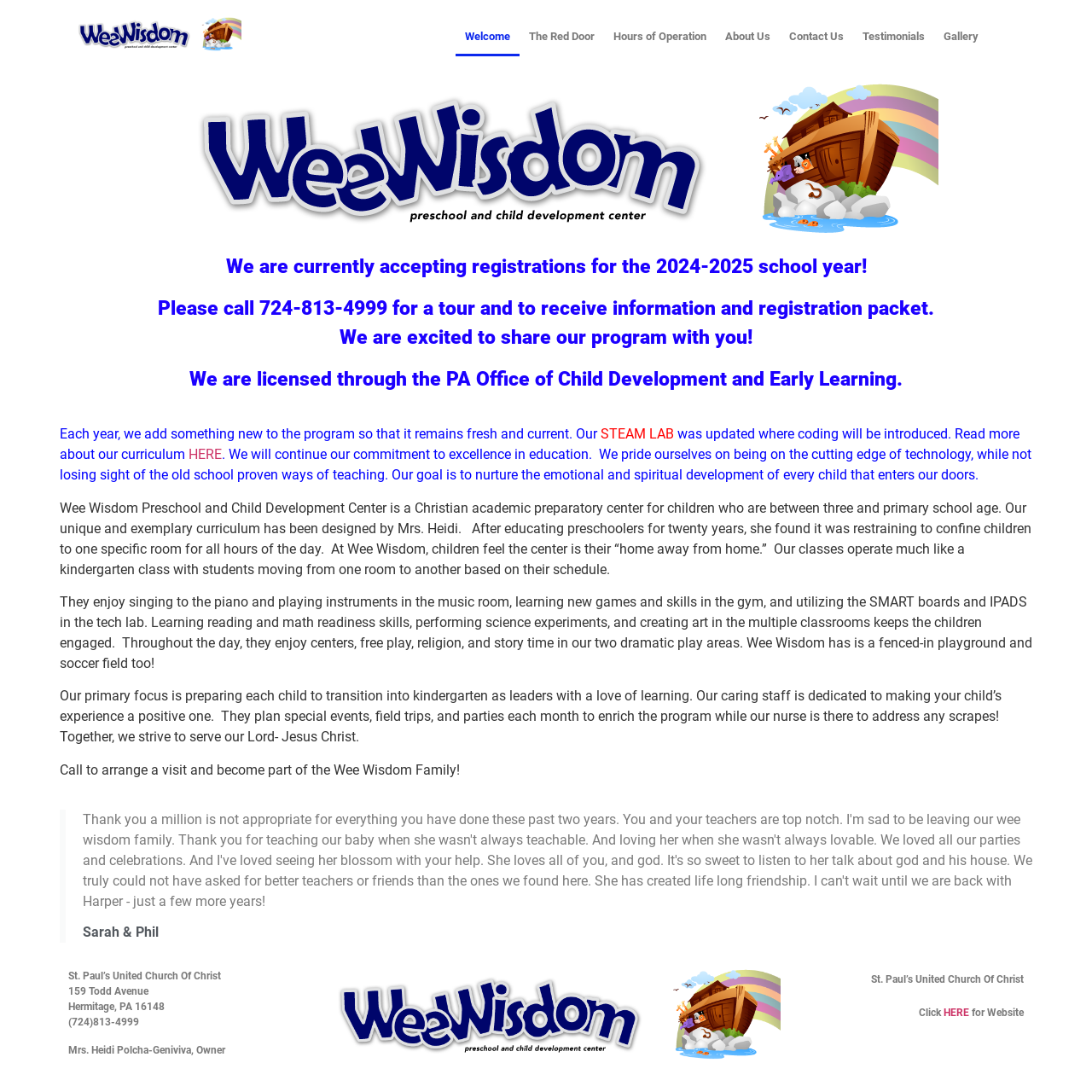What is the location of Wee Wisdom?
Identify the answer in the screenshot and reply with a single word or phrase.

Hermitage, PA 16148